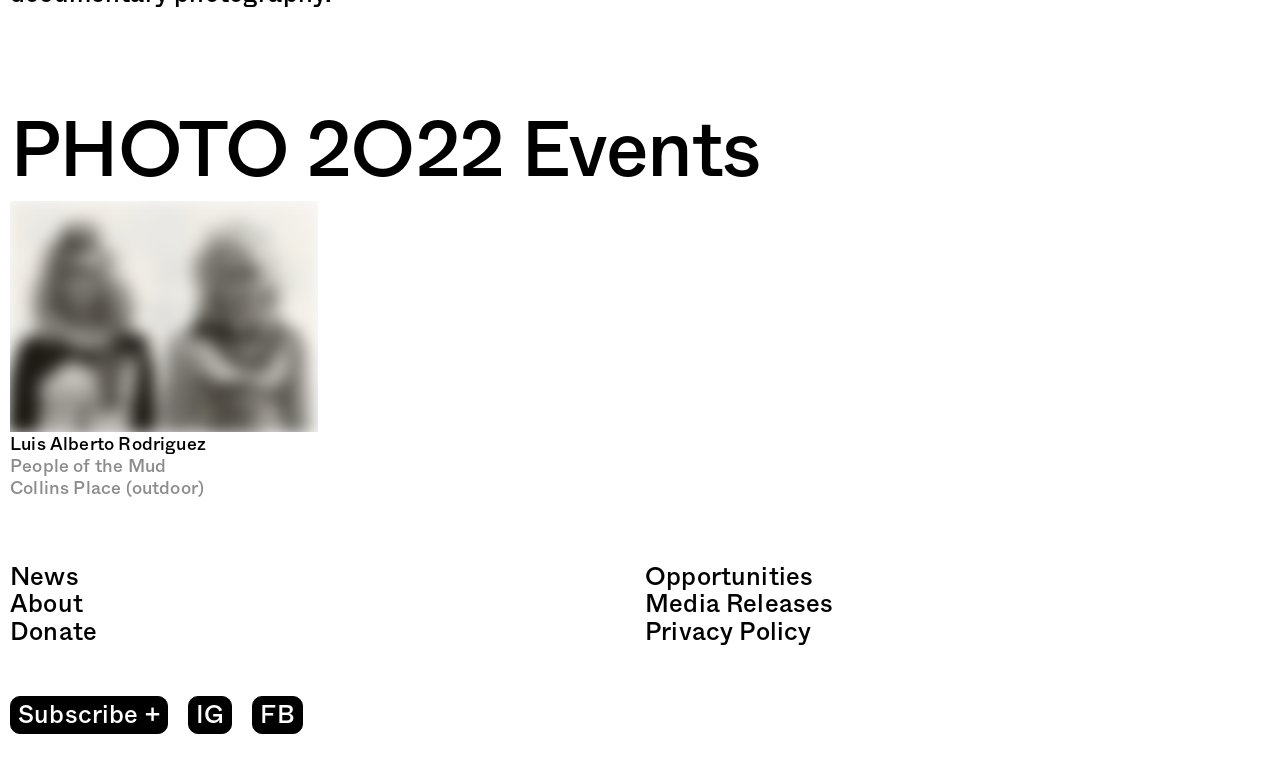Can you find the bounding box coordinates for the element that needs to be clicked to execute this instruction: "visit IG"? The coordinates should be given as four float numbers between 0 and 1, i.e., [left, top, right, bottom].

[0.147, 0.916, 0.182, 0.966]